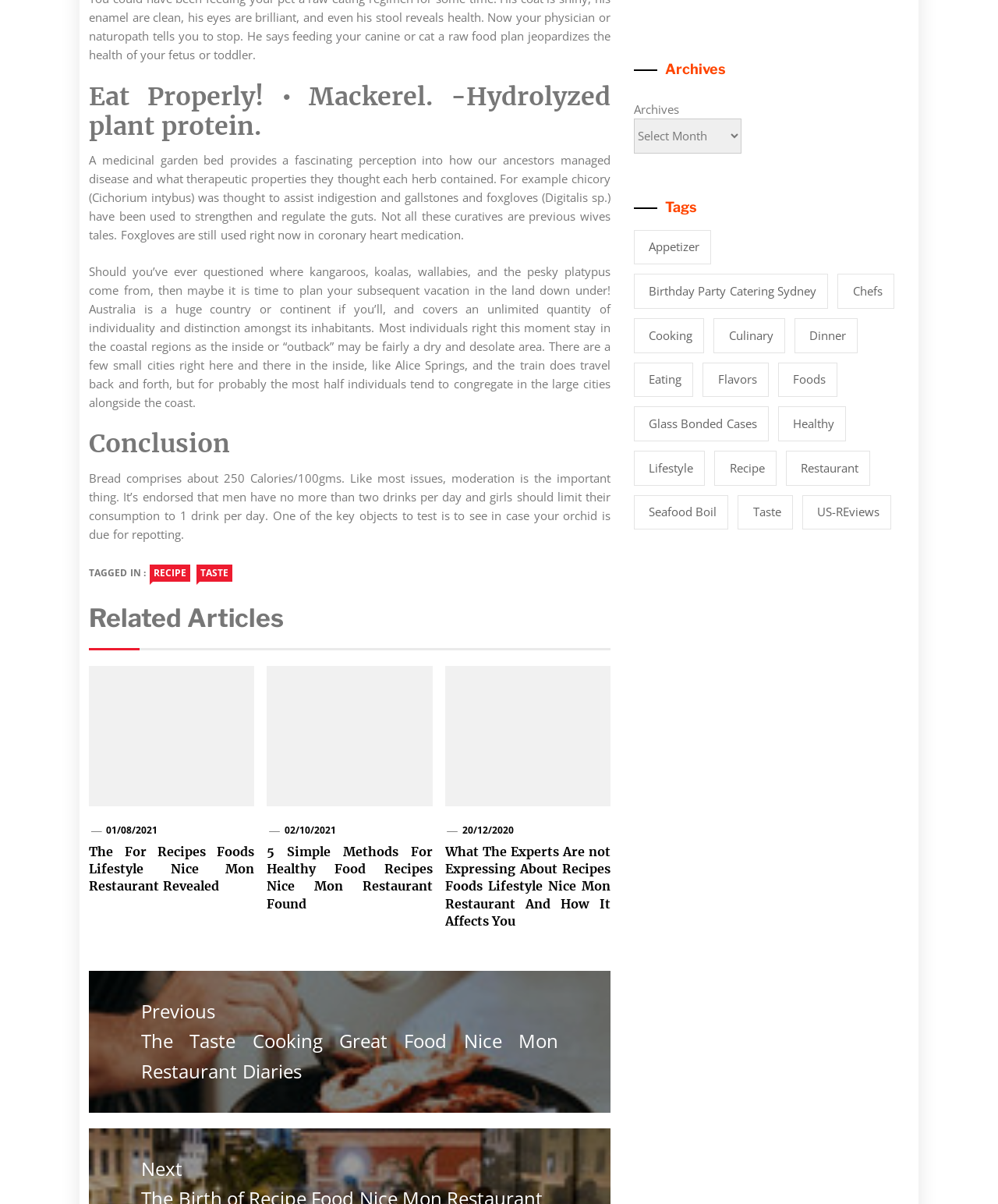Please provide the bounding box coordinates for the UI element as described: "birthday party catering Sydney". The coordinates must be four floats between 0 and 1, represented as [left, top, right, bottom].

[0.635, 0.227, 0.83, 0.256]